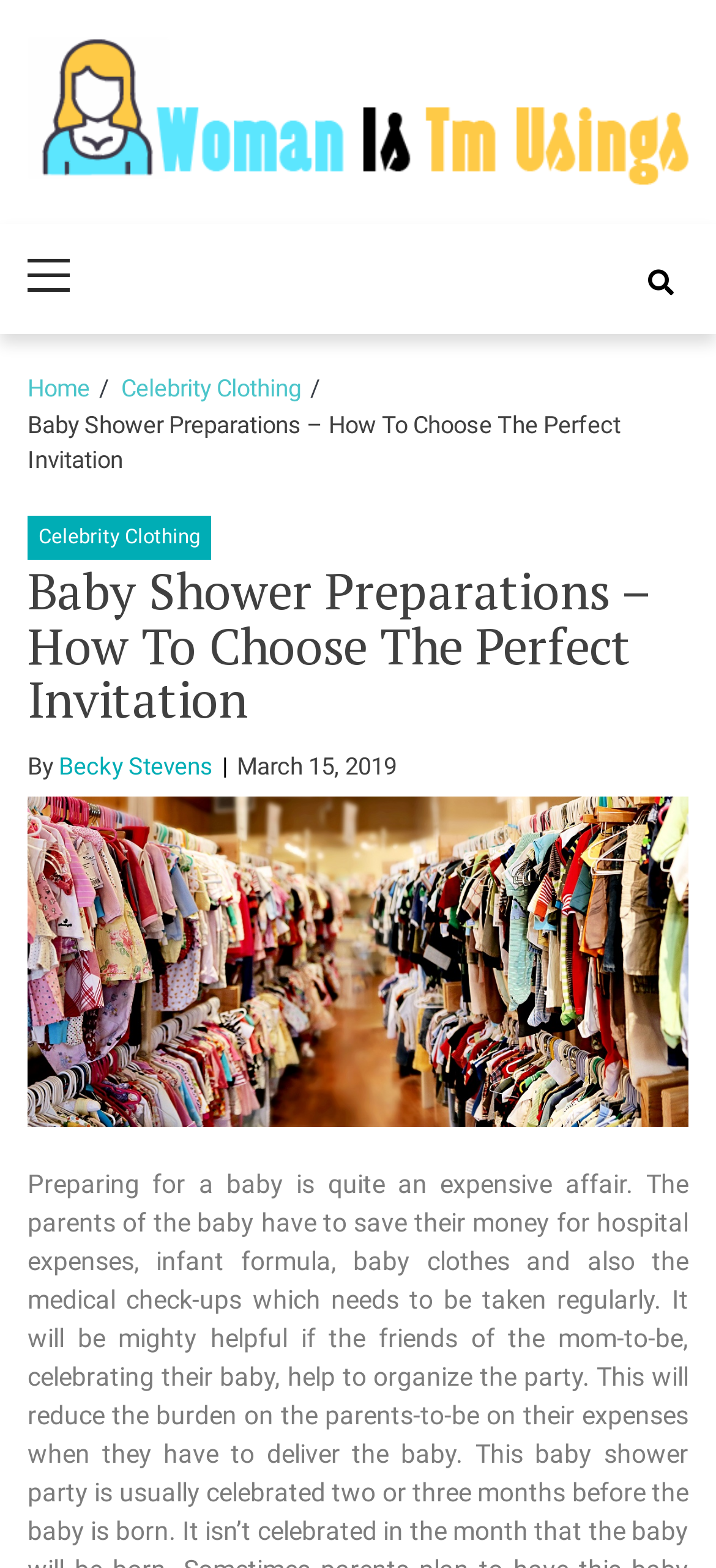Locate the primary heading on the webpage and return its text.

Baby Shower Preparations – How To Choose The Perfect Invitation